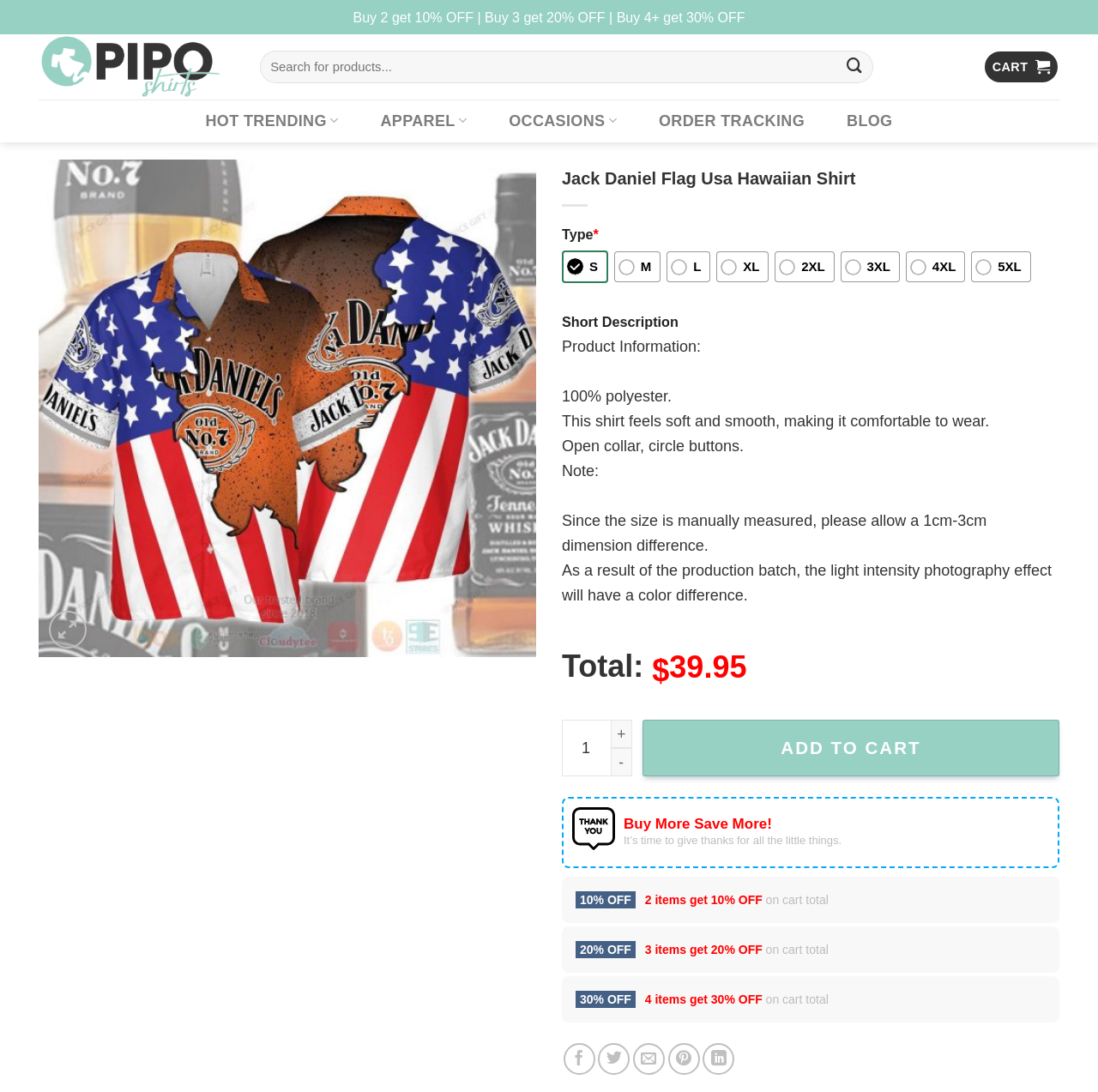Please identify the bounding box coordinates of the element I need to click to follow this instruction: "Increase product quantity".

[0.556, 0.659, 0.576, 0.685]